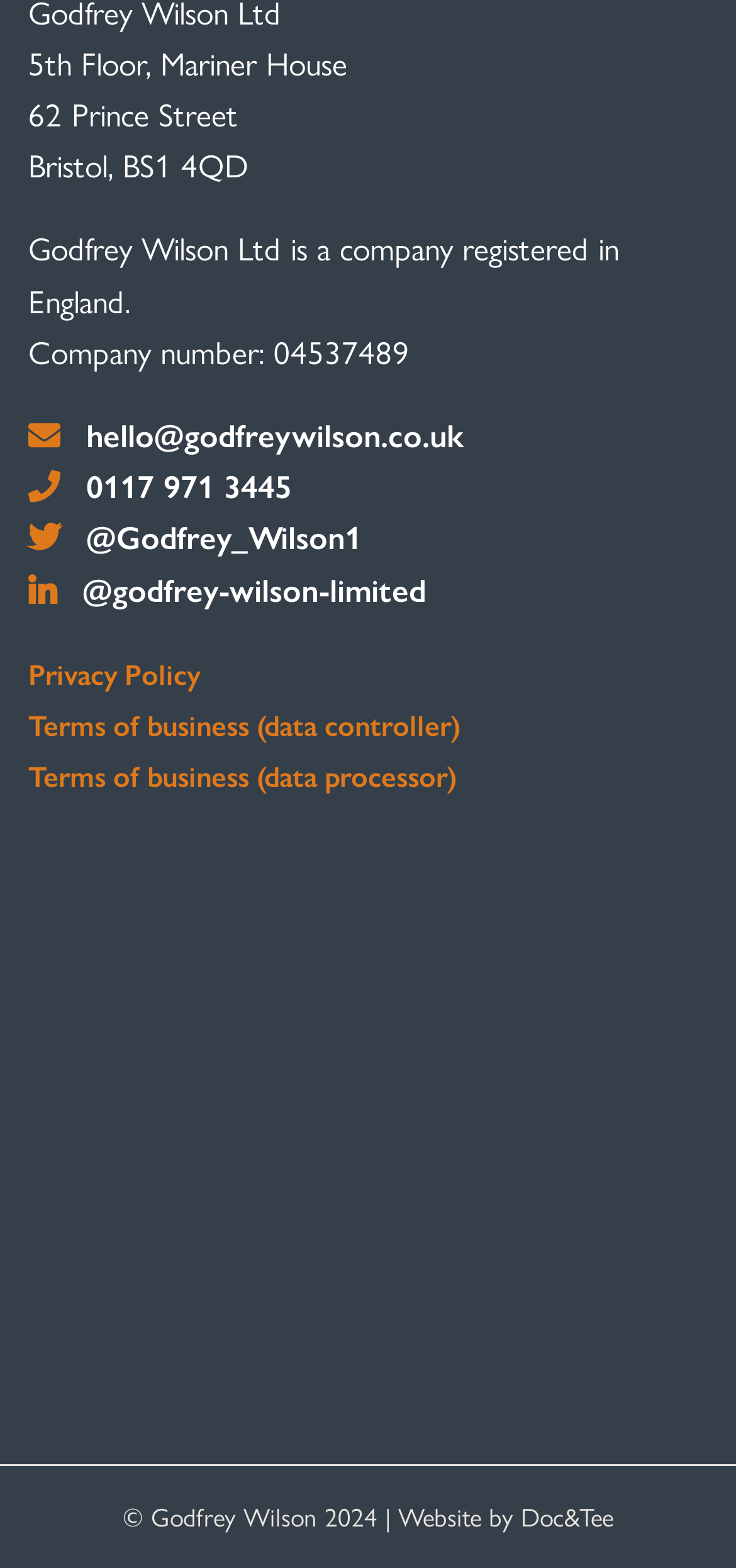Analyze the image and give a detailed response to the question:
Who designed the website?

The website designer's name is mentioned at the bottom of the webpage, where it is written as 'Website by Doc&Tee'.